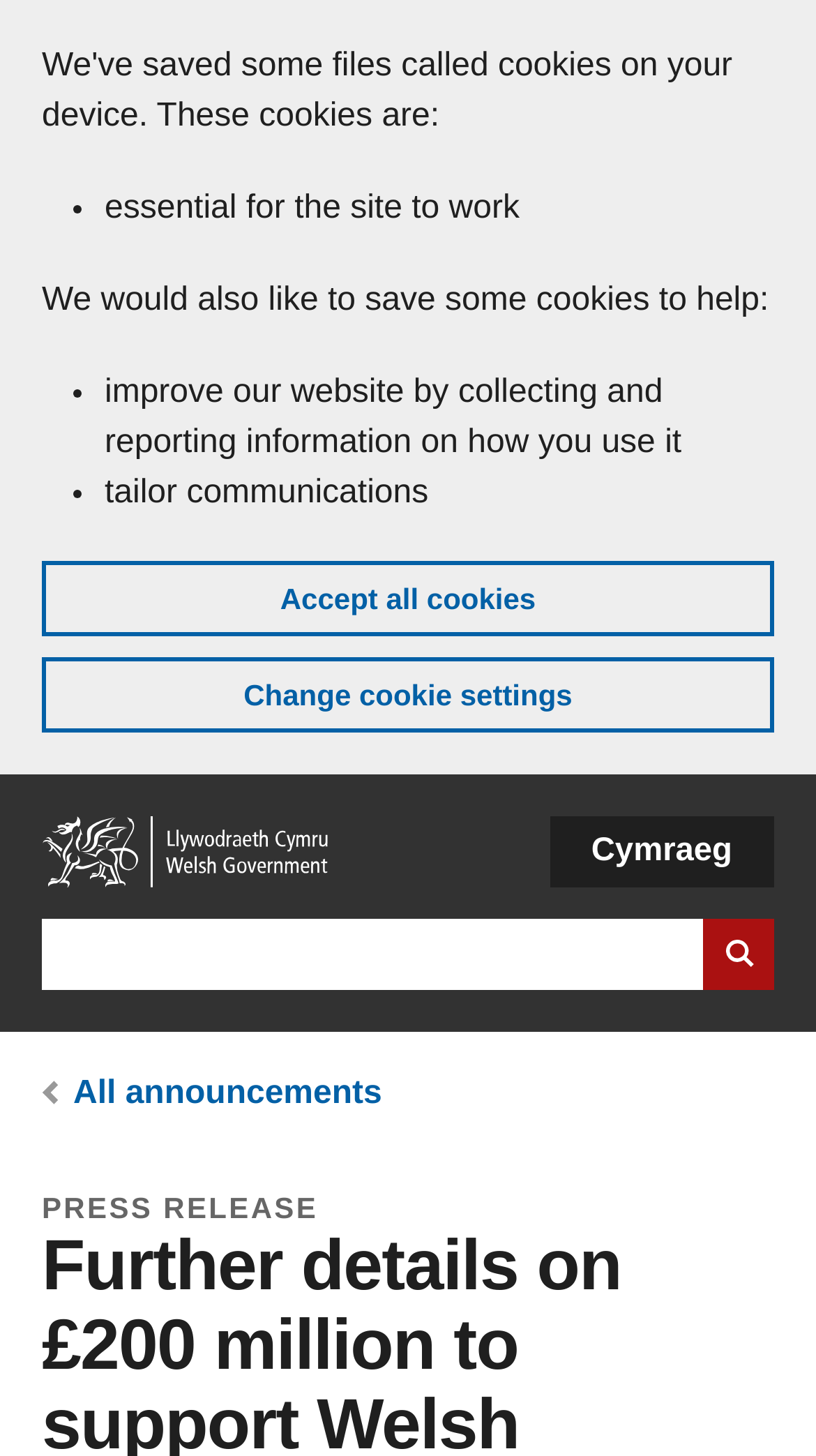Identify the main heading of the webpage and provide its text content.

Further details on £200 million to support Welsh businesses